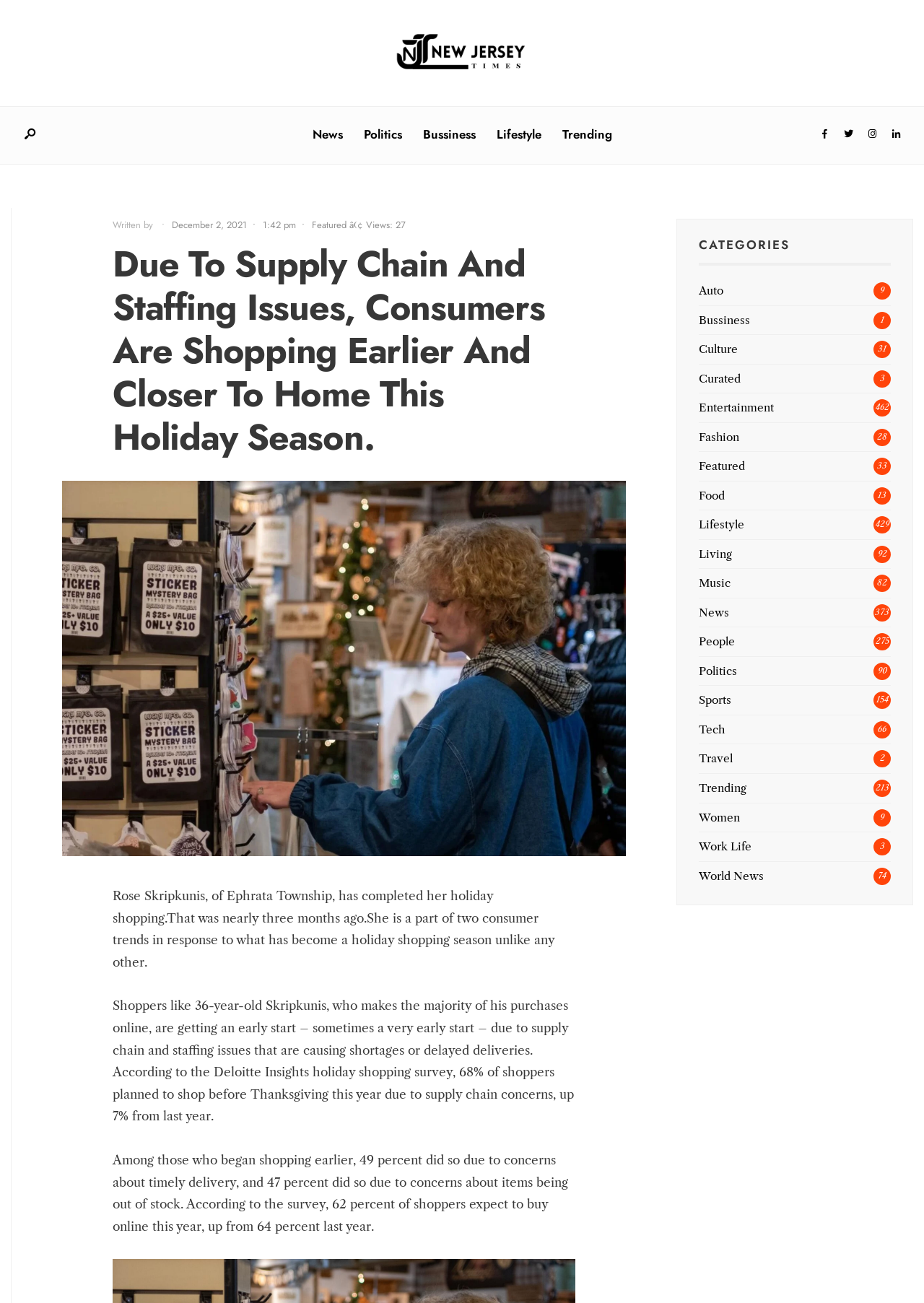Given the description: "Work Life", determine the bounding box coordinates of the UI element. The coordinates should be formatted as four float numbers between 0 and 1, [left, top, right, bottom].

[0.756, 0.644, 0.813, 0.655]